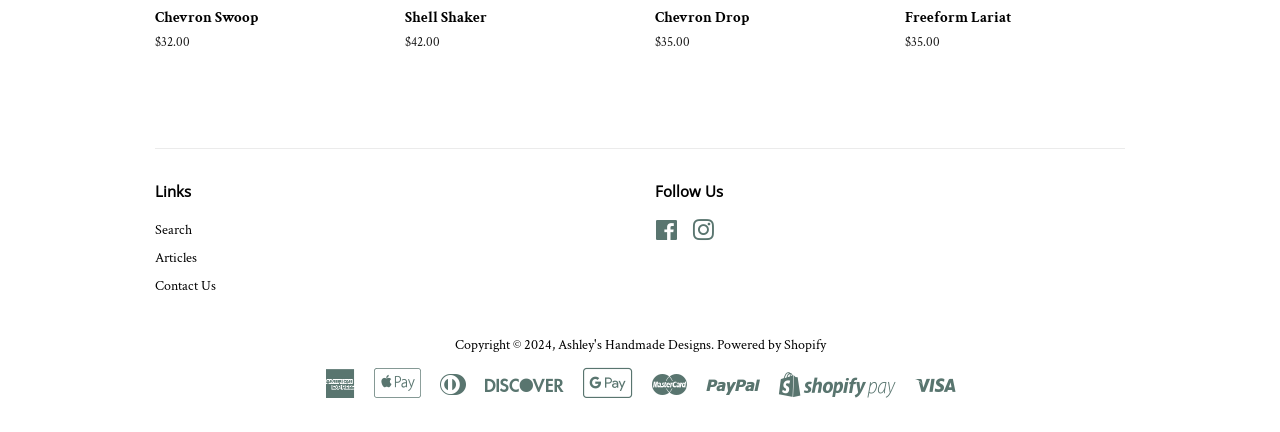Respond to the question below with a concise word or phrase:
How many social media links are available?

2